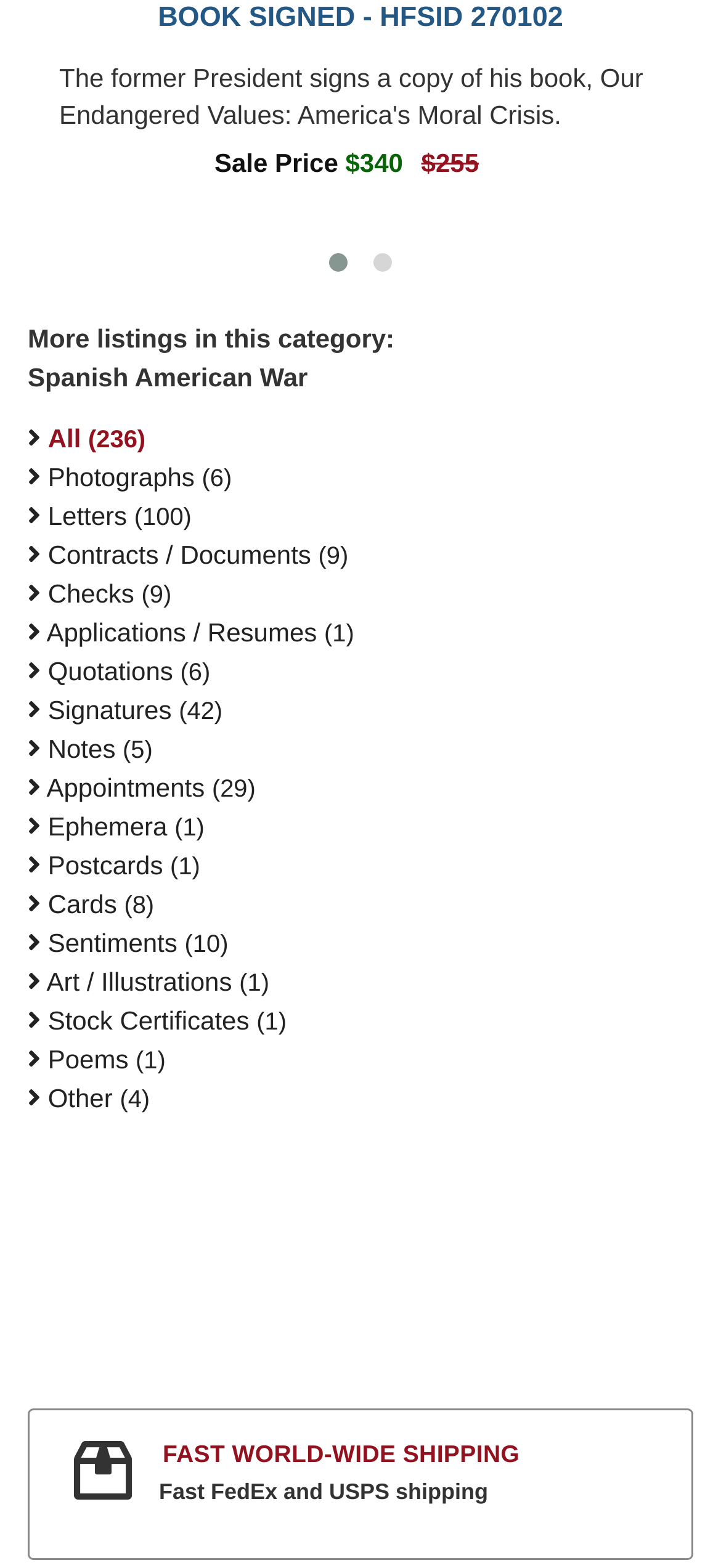Identify the bounding box for the element characterized by the following description: "More listings in this category:".

[0.038, 0.204, 0.962, 0.228]